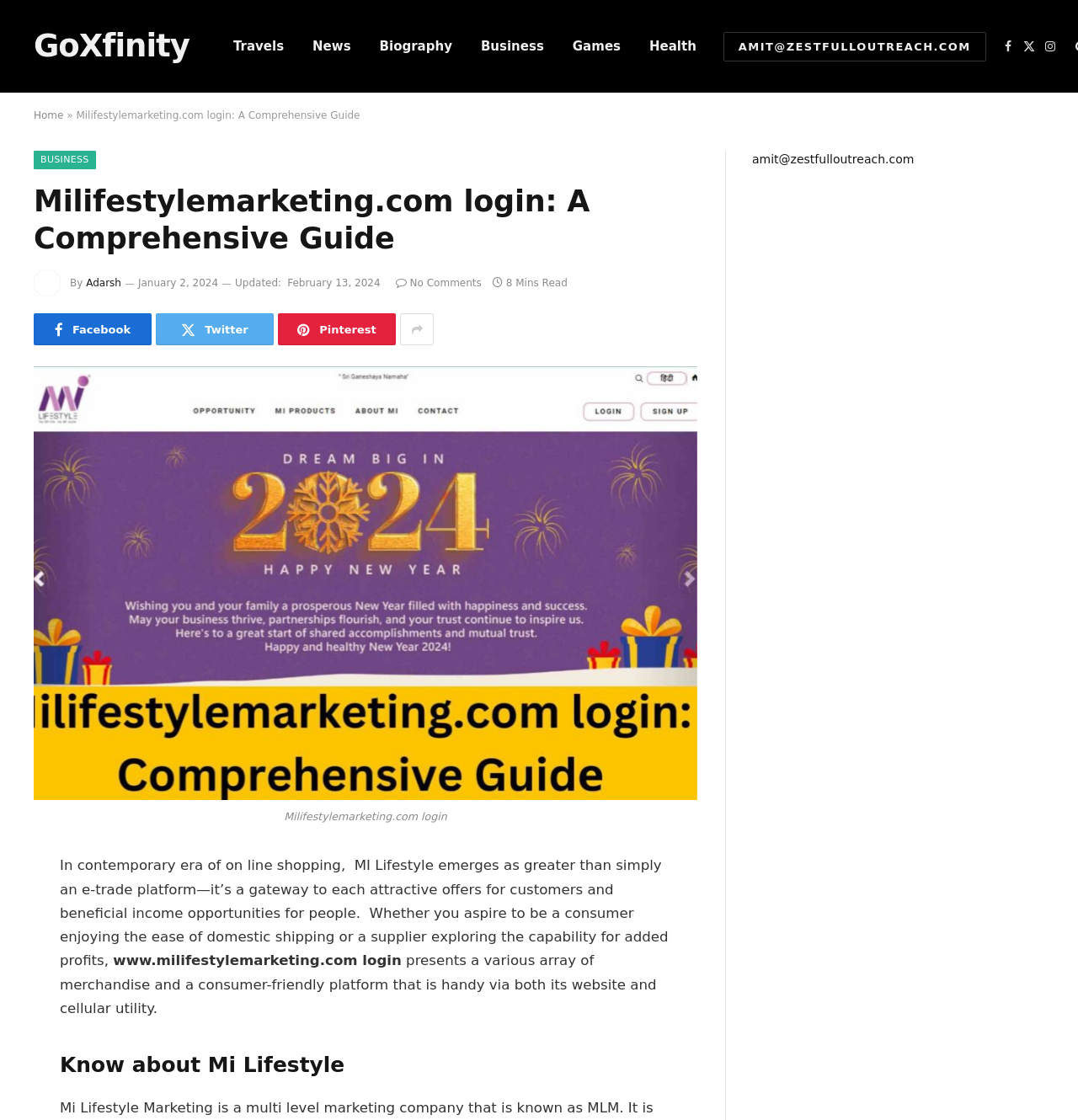Determine the bounding box coordinates for the region that must be clicked to execute the following instruction: "Visit Travels page".

[0.203, 0.0, 0.277, 0.083]